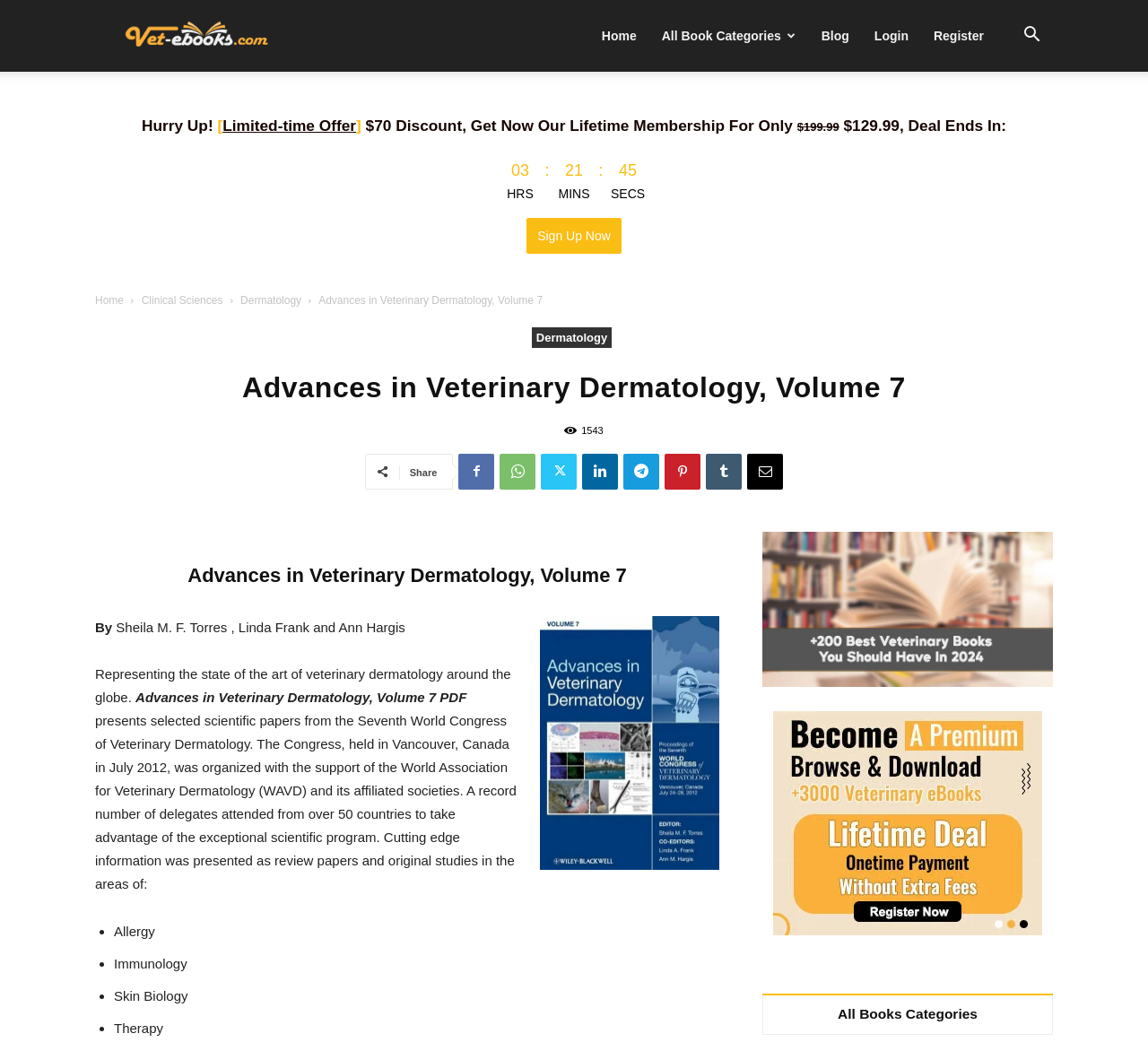Explain the contents of the webpage comprehensively.

This webpage appears to be a product page for an e-book titled "Advances in Veterinary Dermatology, Volume 7". At the top of the page, there is a search button and a logo with the text "Vet eBooks" next to it. Below the logo, there are several navigation links, including "Home", "All Book Categories", "Blog", "Login", and "Register".

In the main content area, there is a promotional banner with a limited-time offer, offering a $70 discount on a lifetime membership. Below the banner, there is a section with the book's title, "Advances in Veterinary Dermatology, Volume 7", and its authors, Sheila M. F. Torres, Linda Frank, and Ann Hargis. 

The book's description is provided, stating that it presents selected scientific papers from the Seventh World Congress of Veterinary Dermatology. The description is followed by a list of topics covered in the book, including allergy, immunology, skin biology, and therapy.

On the right side of the page, there are several social media sharing links and a "Share" button. Below the sharing links, there is a section promoting the book, with a call-to-action button "Sign Up Now" and a link to "best Veterinary Books".

At the bottom of the page, there is a section with the book's title and authors again, and a link to "All Books Categories". There are also two images on the page, one of the book's cover and another of a "best Veterinary Books" logo.